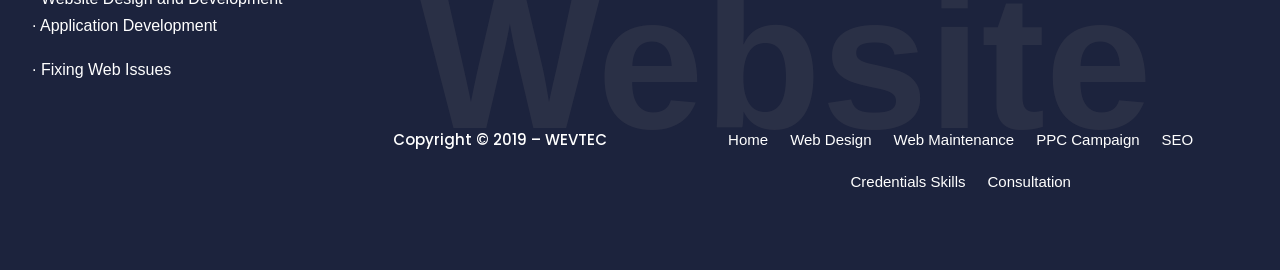Based on the image, give a detailed response to the question: What services are offered?

The services offered by the company can be found in the navigation menu, which includes links to 'Web Design', 'Web Maintenance', 'PPC Campaign', 'SEO', and more.